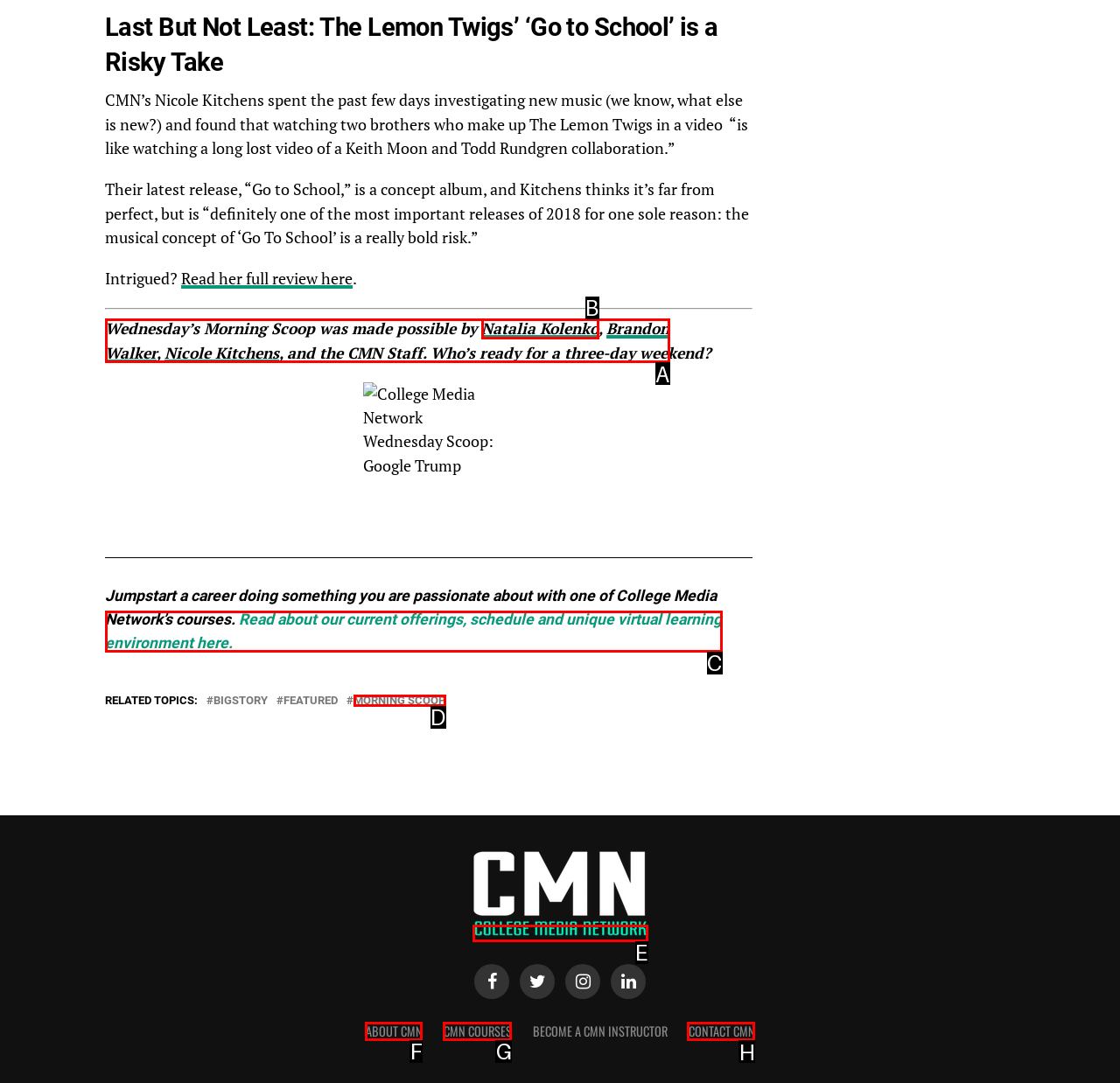Tell me which element should be clicked to achieve the following objective: Contact College Media Network
Reply with the letter of the correct option from the displayed choices.

H